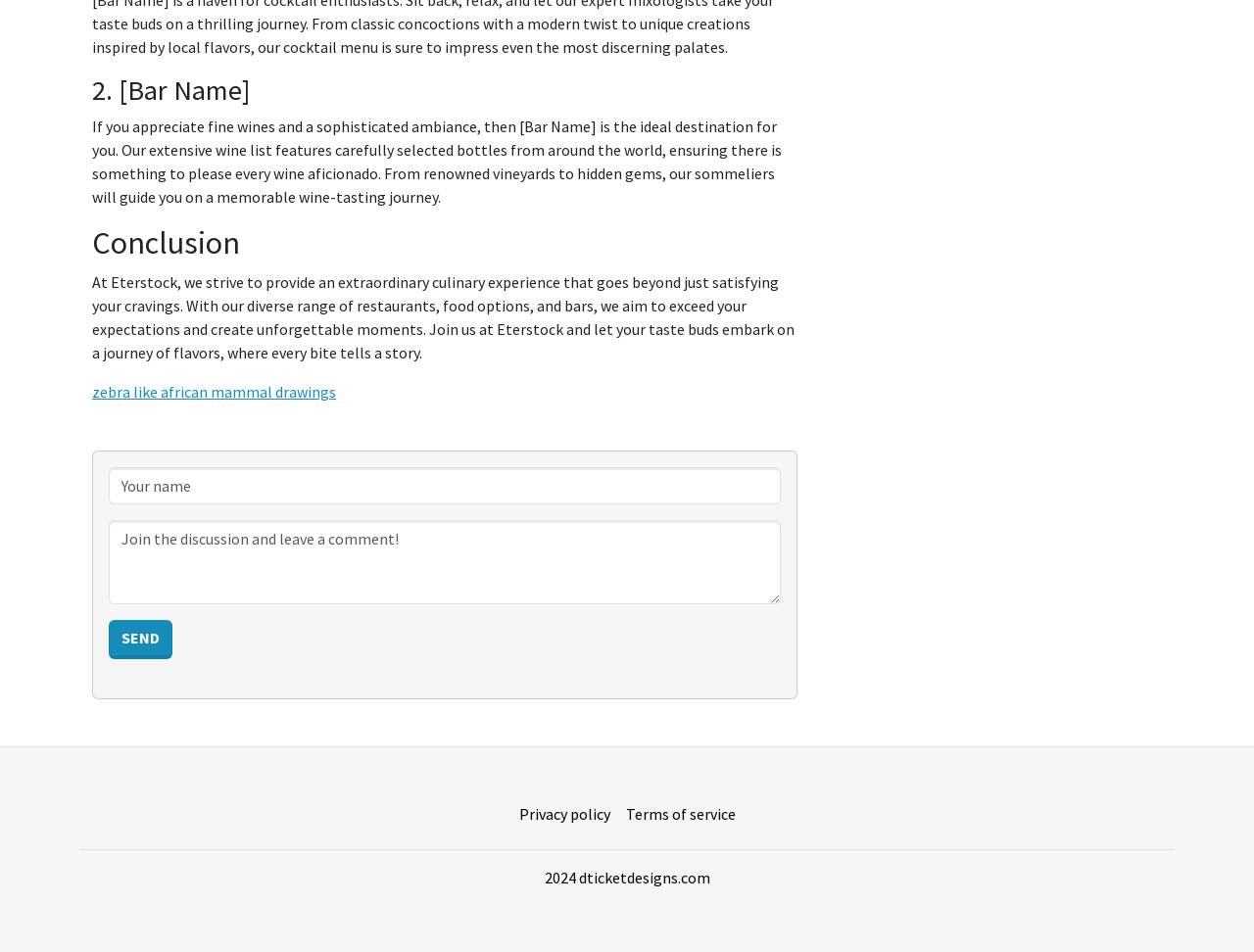What is the name of the bar mentioned?
Please ensure your answer to the question is detailed and covers all necessary aspects.

The name of the bar is mentioned in the heading '2. [Bar Name]' at the top of the webpage, which suggests that the bar is the main topic of discussion.